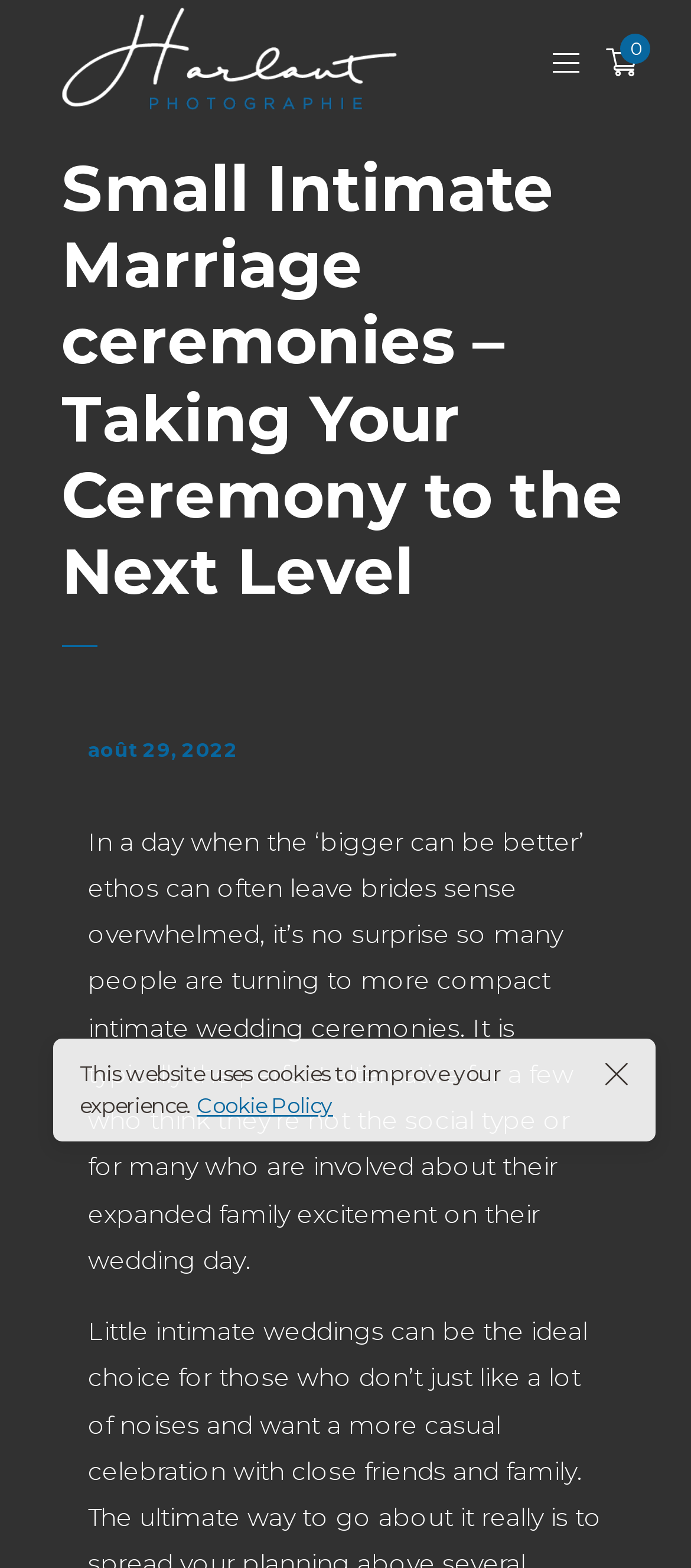Please answer the following question using a single word or phrase: 
When was the article published?

août 29, 2022